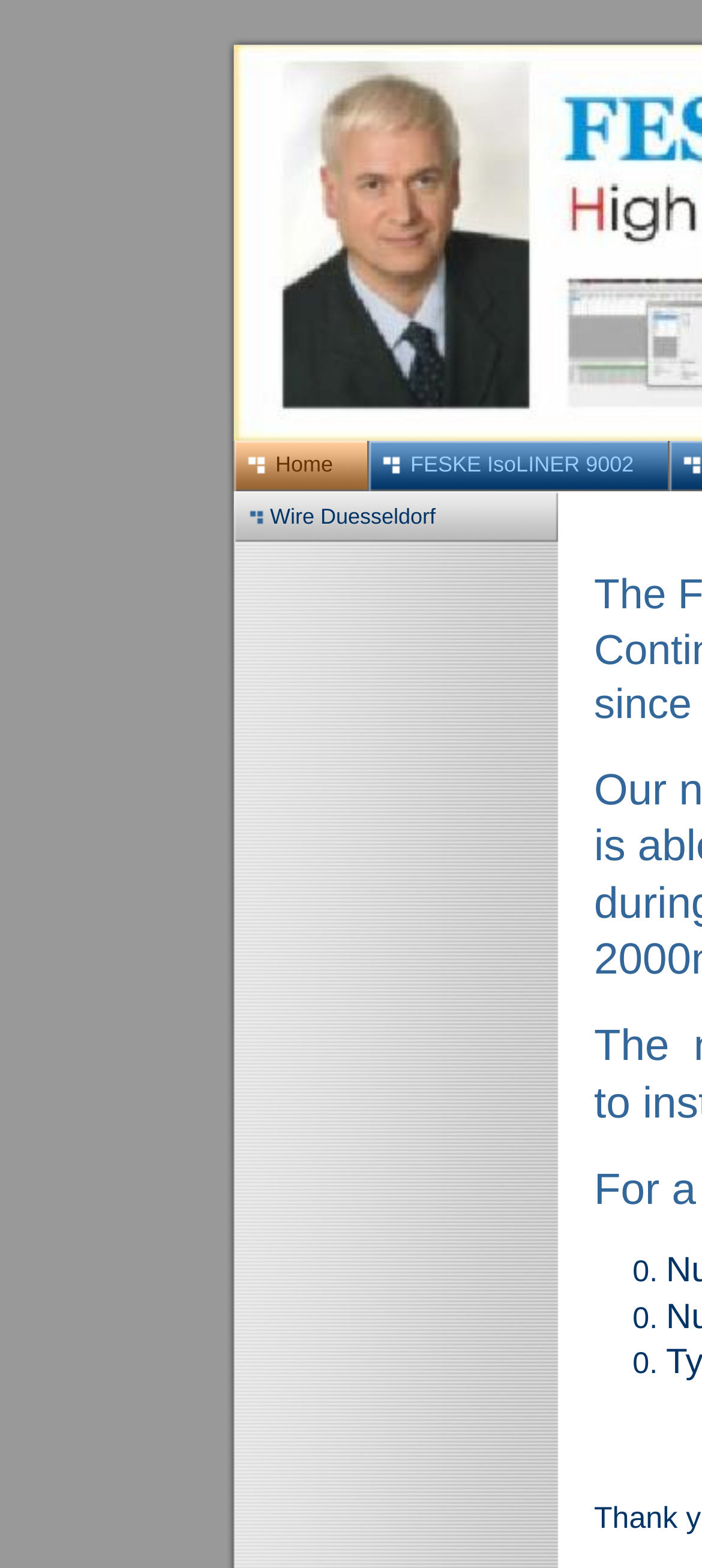Please respond to the question with a concise word or phrase:
What is the position of the link 'Home'?

Top left